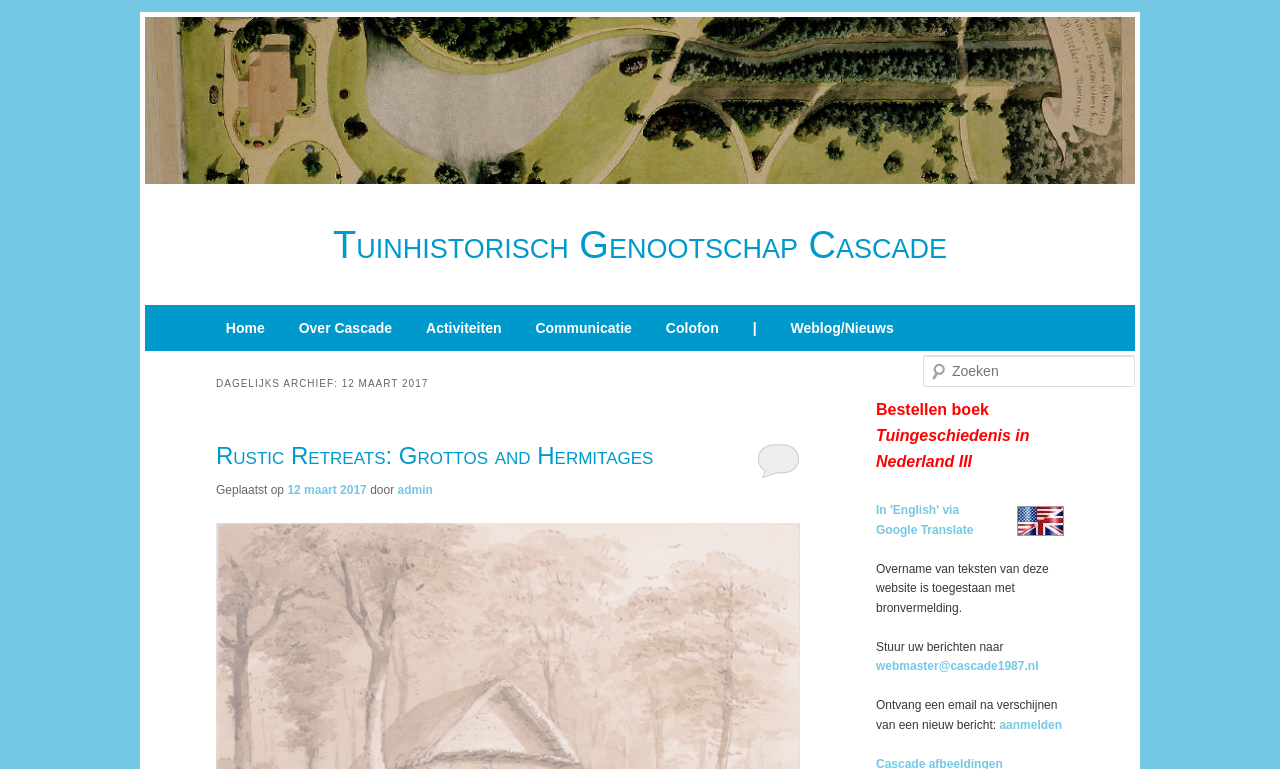Please specify the bounding box coordinates for the clickable region that will help you carry out the instruction: "Translate the website to English".

[0.684, 0.68, 0.76, 0.698]